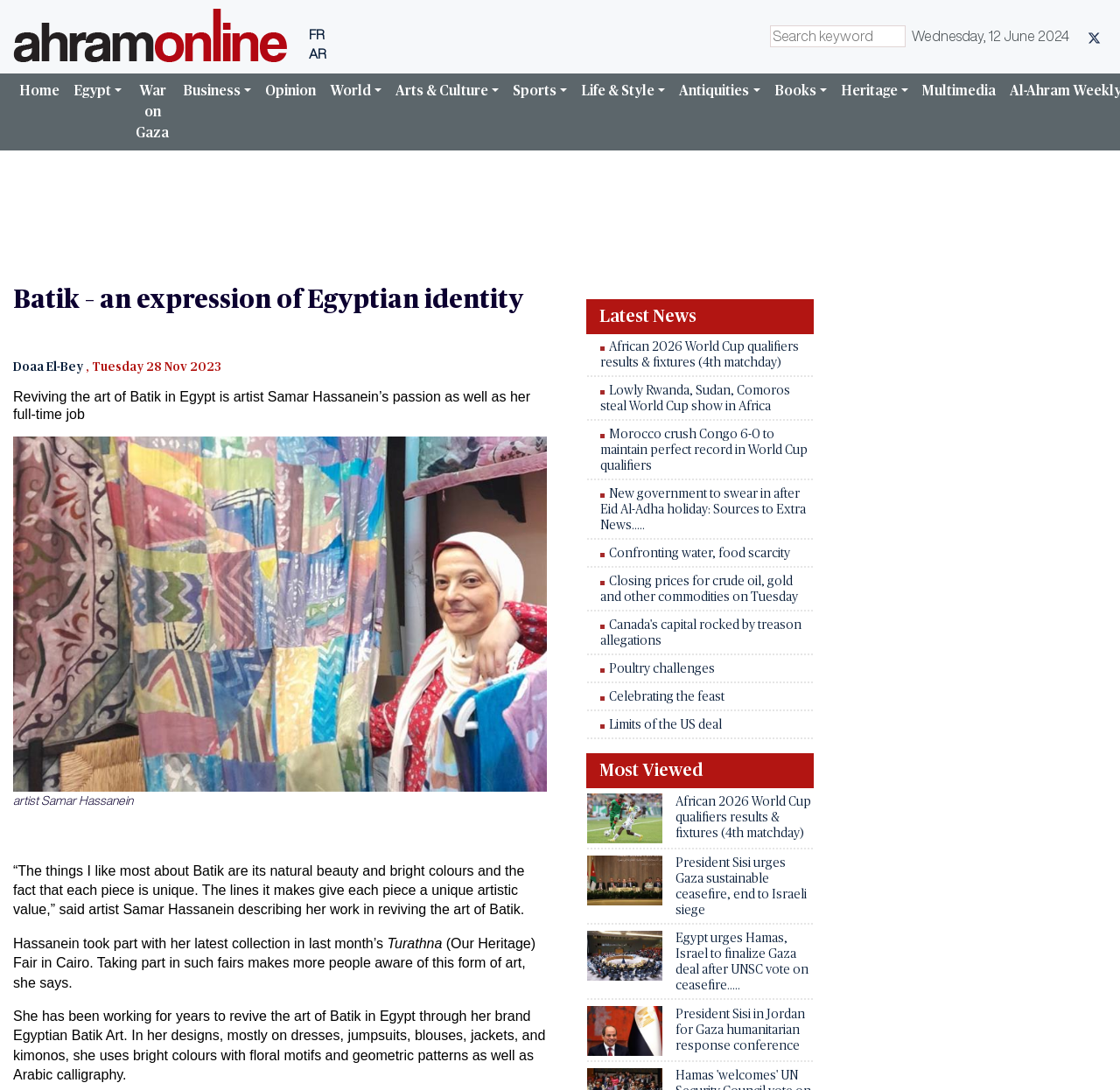What is the category of news mentioned in the webpage?
Based on the image, answer the question with as much detail as possible.

I found the category 'Latest News' in the heading element with bounding box coordinates [0.523, 0.274, 0.727, 0.306] which lists several news articles.